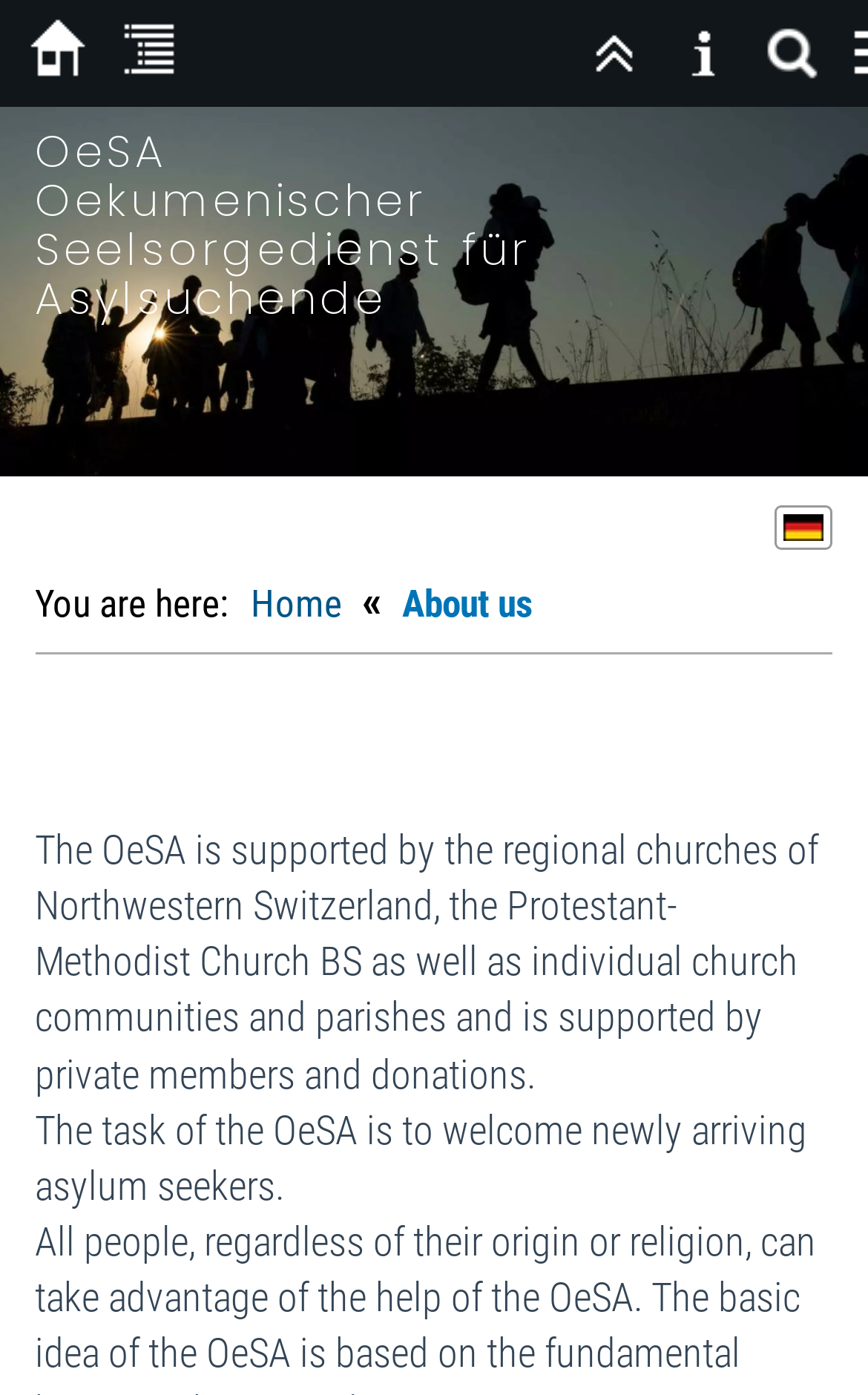What language is the webpage currently in?
Using the image, respond with a single word or phrase.

German